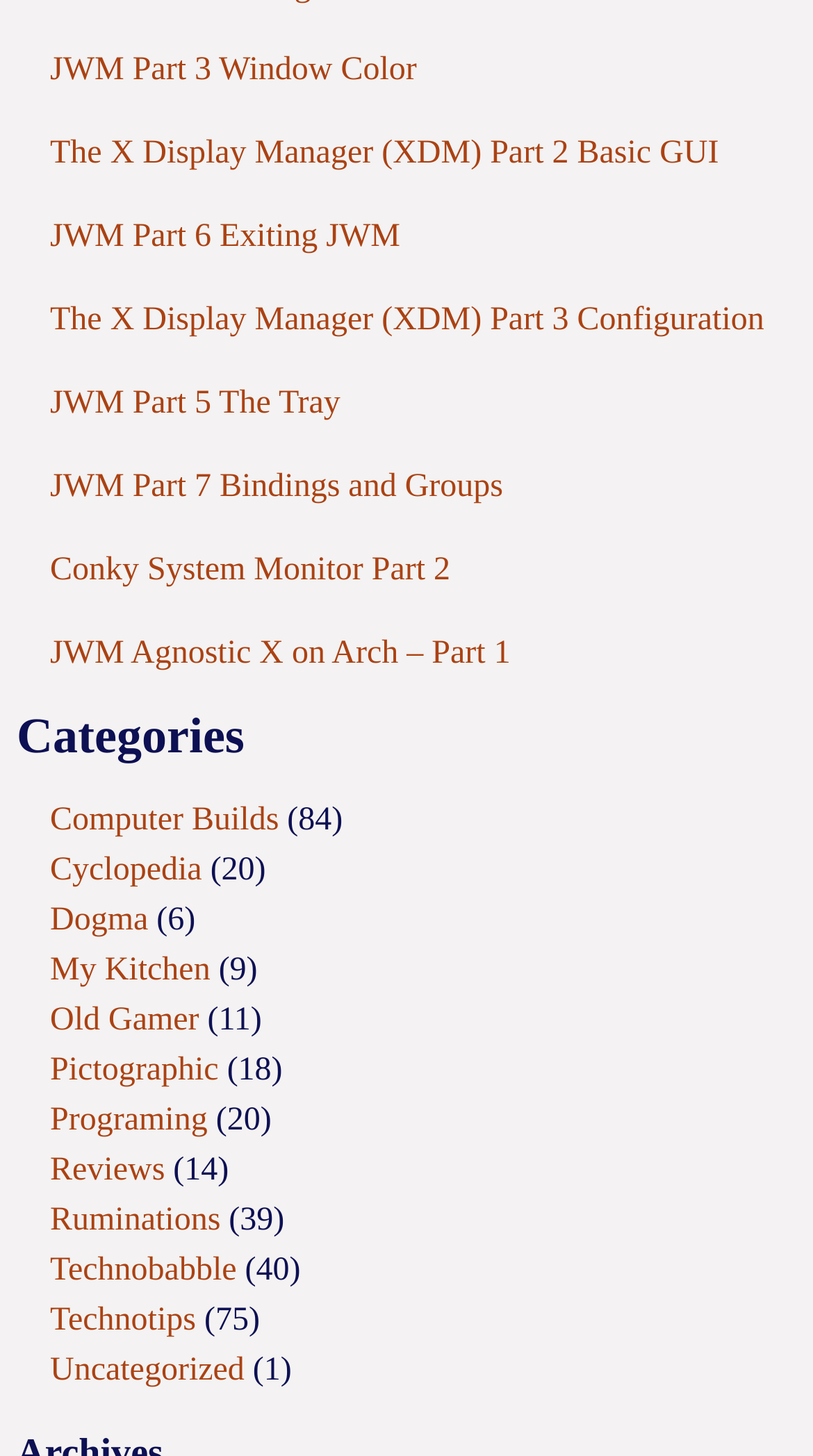Extract the bounding box coordinates for the UI element described by the text: "Conky System Monitor Part 2". The coordinates should be in the form of [left, top, right, bottom] with values between 0 and 1.

[0.062, 0.379, 0.554, 0.403]